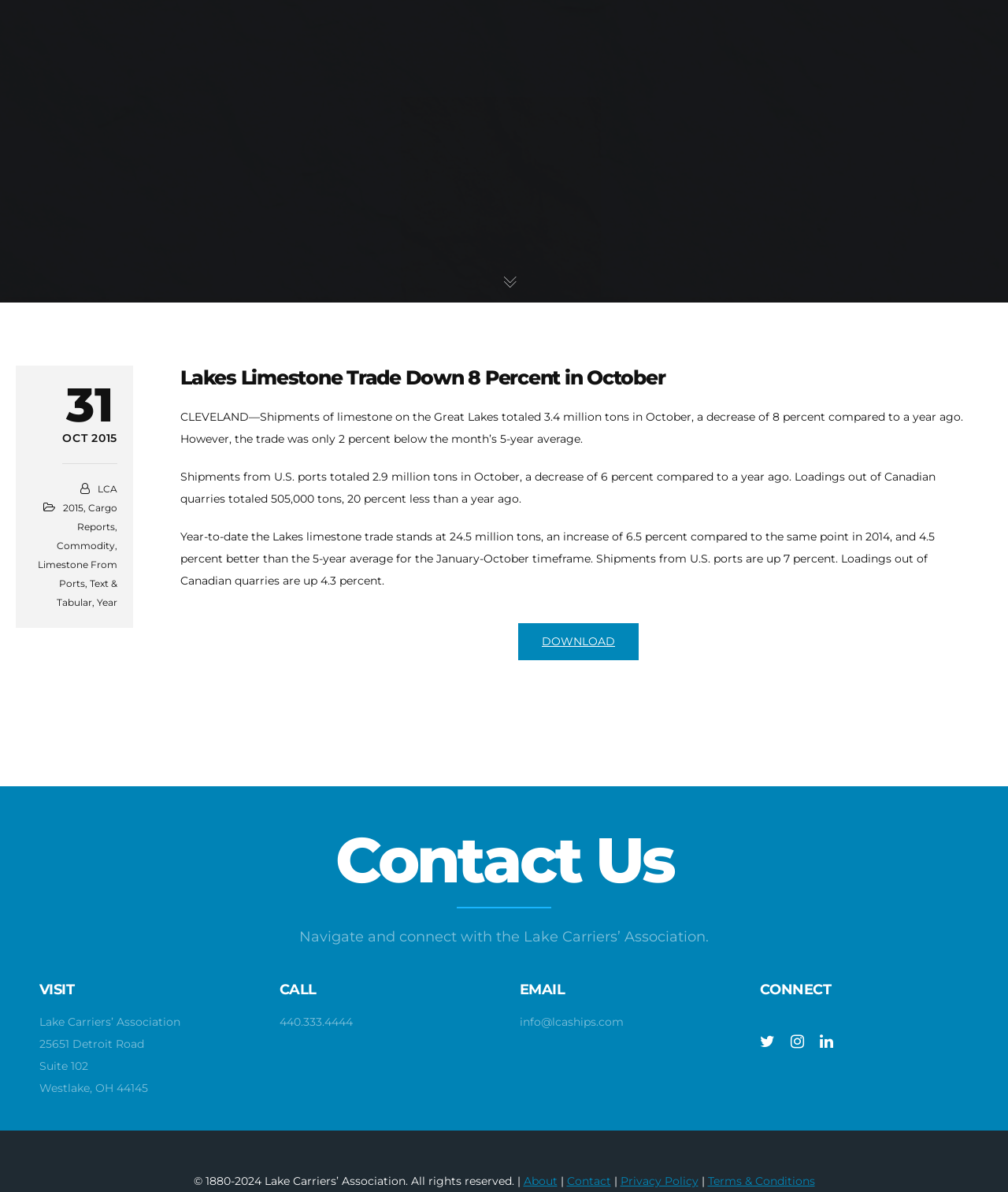Bounding box coordinates should be in the format (top-left x, top-left y, bottom-right x, bottom-right y) and all values should be floating point numbers between 0 and 1. Determine the bounding box coordinate for the UI element described as: Cargo Reports

[0.077, 0.421, 0.116, 0.447]